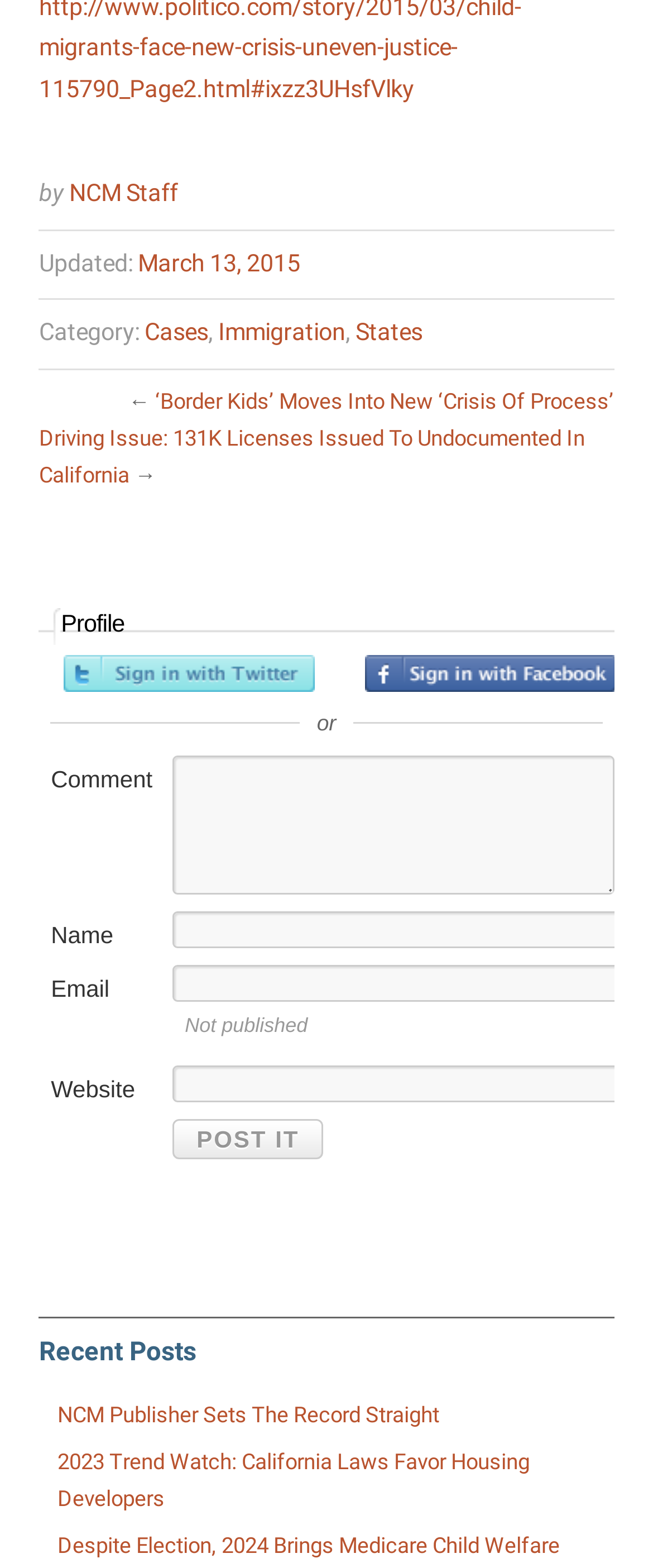Given the description: "NCM Staff", determine the bounding box coordinates of the UI element. The coordinates should be formatted as four float numbers between 0 and 1, [left, top, right, bottom].

[0.106, 0.114, 0.273, 0.133]